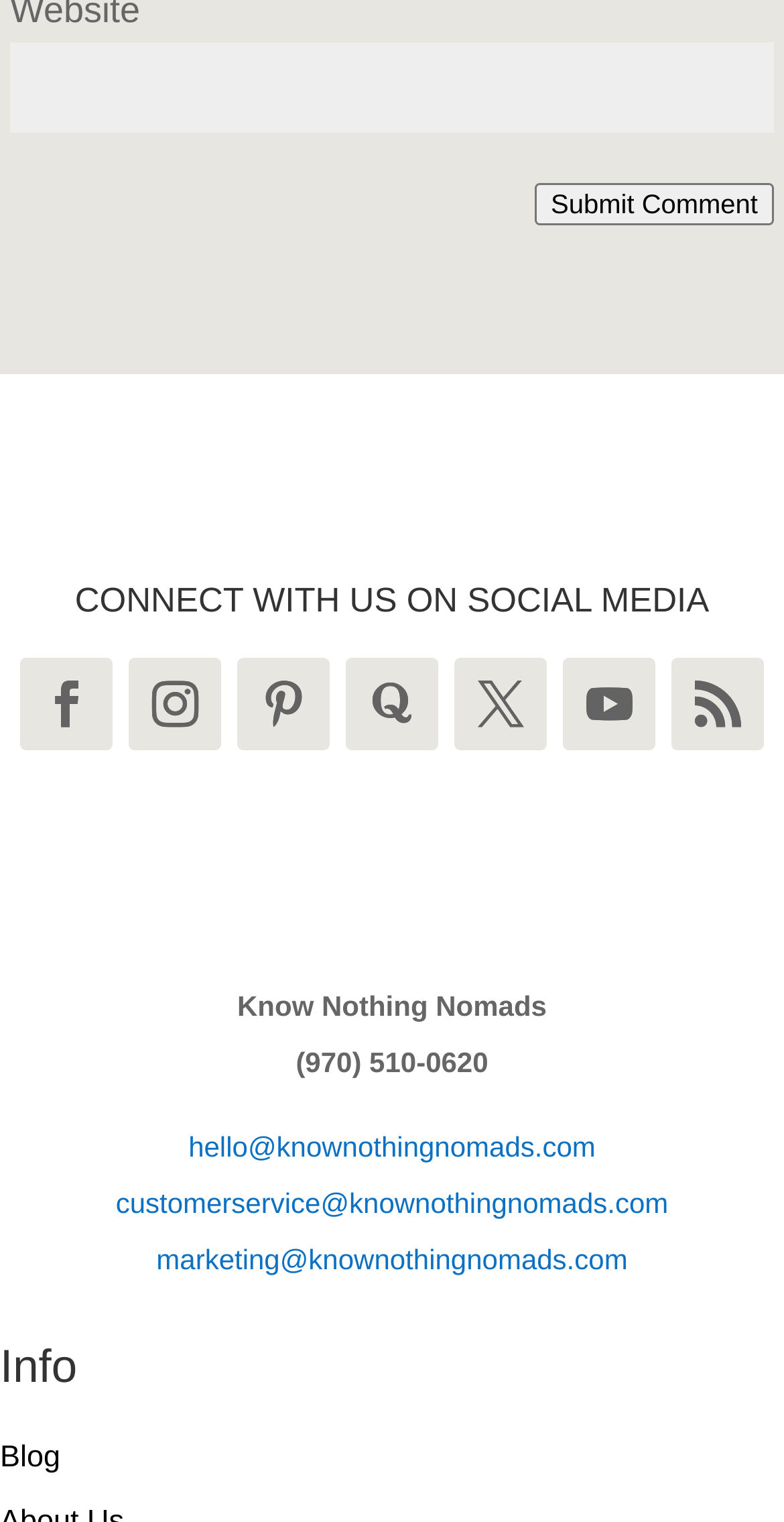Please identify the bounding box coordinates of the clickable area that will allow you to execute the instruction: "Submit a comment".

[0.682, 0.12, 0.987, 0.148]